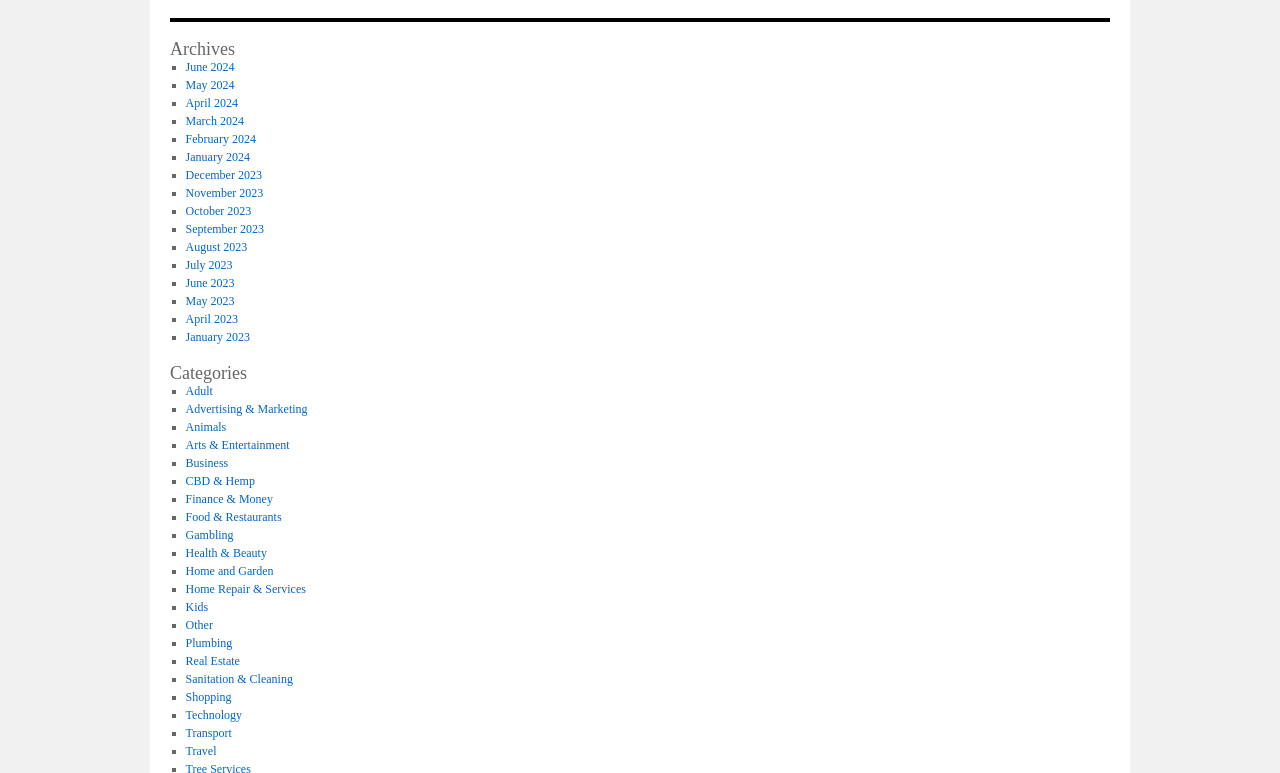How many categories are listed?
Please interpret the details in the image and answer the question thoroughly.

There are 24 categories listed, each represented by a link, such as 'Adult', 'Advertising & Marketing', 'Animals', and so on.